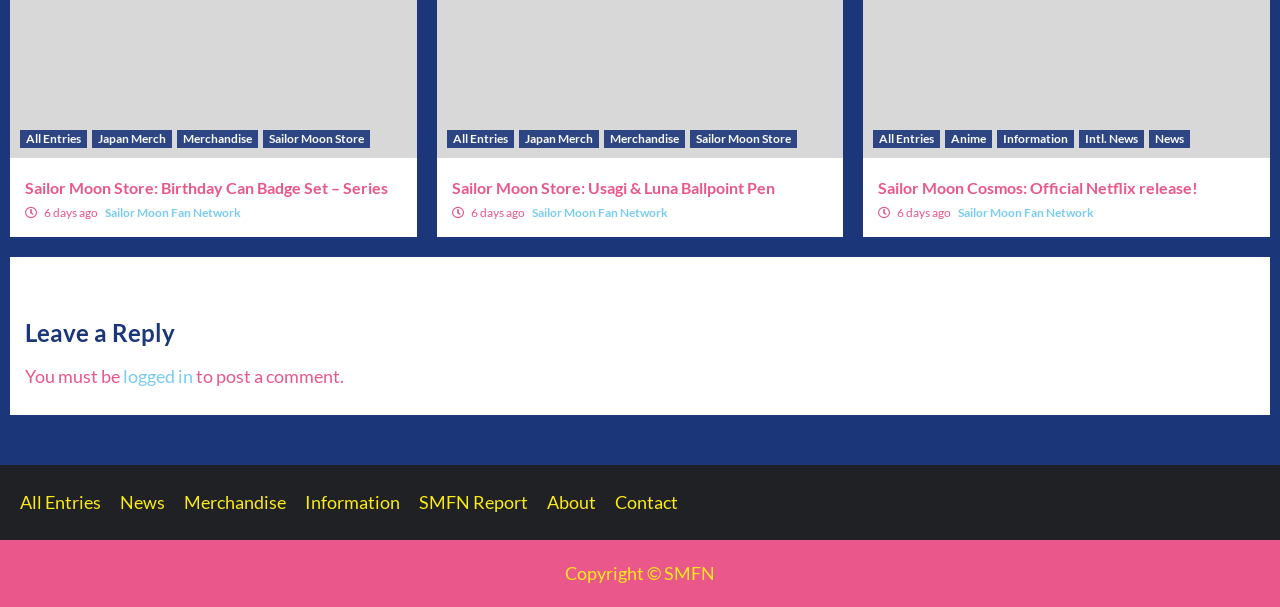What is the category of the 'Usagi & Luna Ballpoint Pen' product?
Using the screenshot, give a one-word or short phrase answer.

Merchandise